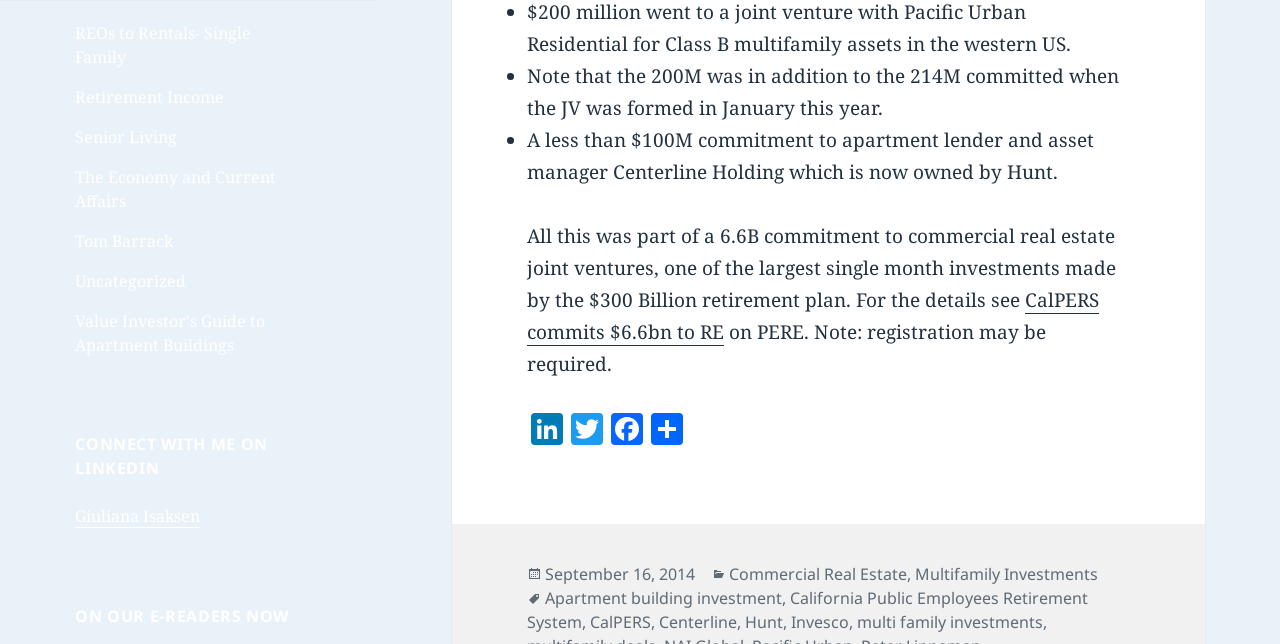Provide your answer in one word or a succinct phrase for the question: 
What is the name of the company mentioned in the blog post?

Centerline Holding